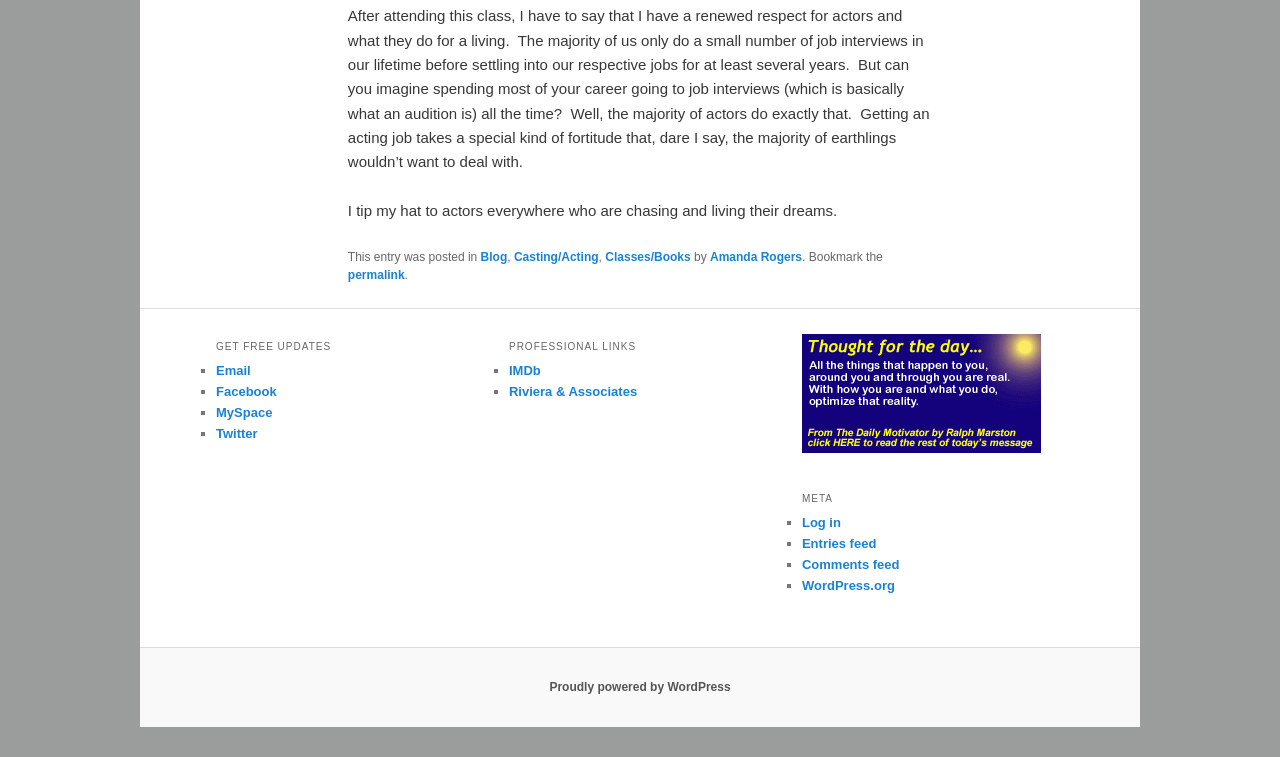Please give a short response to the question using one word or a phrase:
What is the platform powering the website?

WordPress